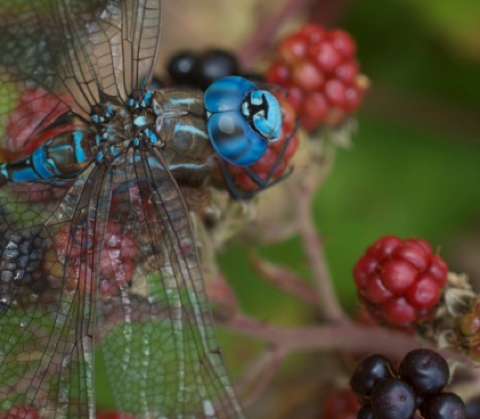Provide a short answer to the following question with just one word or phrase: What is the shape of the dragonfly's eyes?

Compound